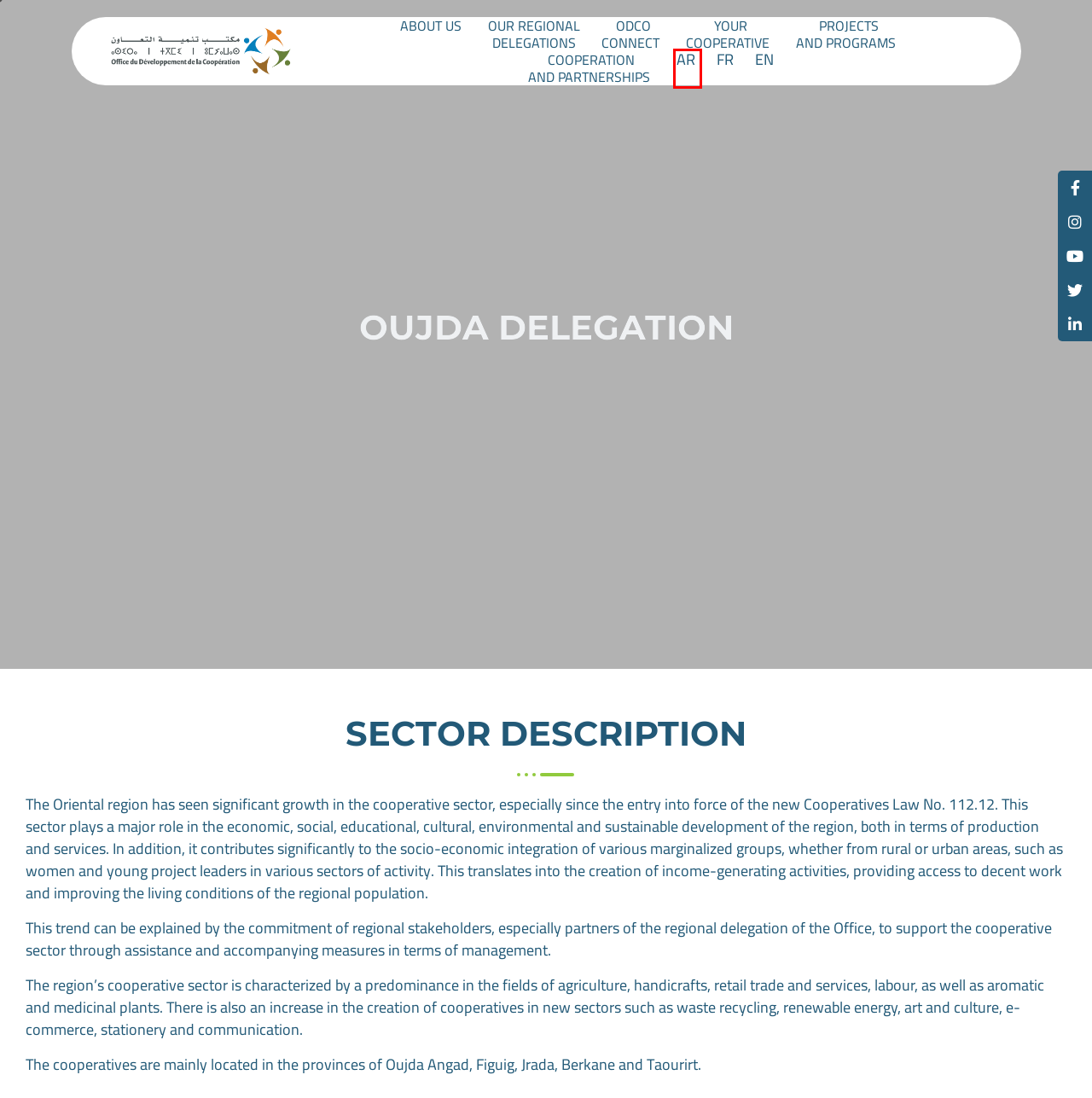With the provided screenshot showing a webpage and a red bounding box, determine which webpage description best fits the new page that appears after clicking the element inside the red box. Here are the options:
A. Who we are - Office du Développement de la Coopération
B. Cooperation and Partnership - Office du Développement de la Coopération
C. Foire aux questions - Office du Développement de la Coopération
D. Home - Office du Développement de la Coopération
E. مندوبية وجدة - Office de Développement de la Coopération
F. Délégation d’Oujda - Office du Développement de la Coopération
G. Our Regional Delegations - Office du Développement de la Coopération
H. Project and Awards - Office du Développement de la Coopération

E